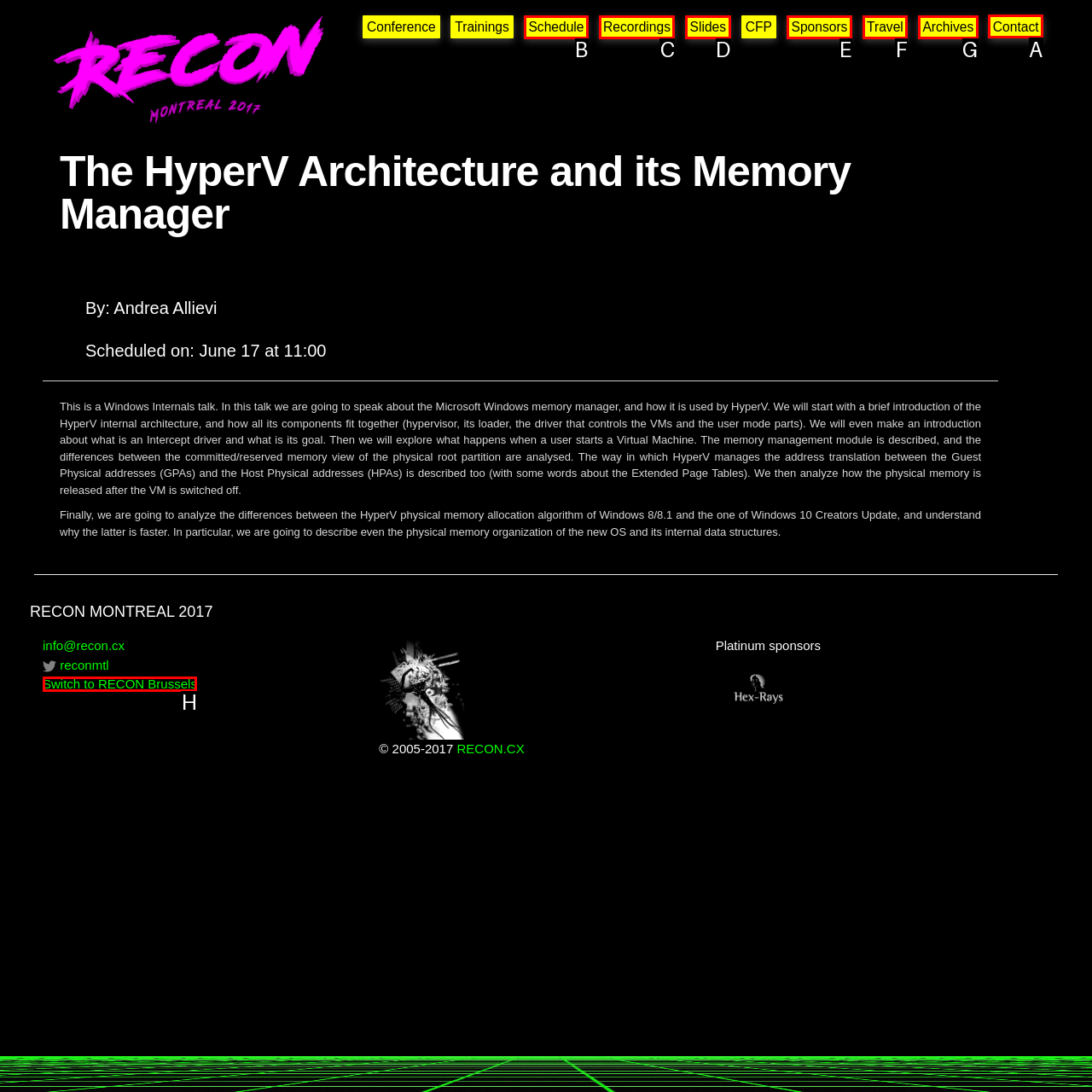Select the correct option from the given choices to perform this task: Contact the organizers. Provide the letter of that option.

A